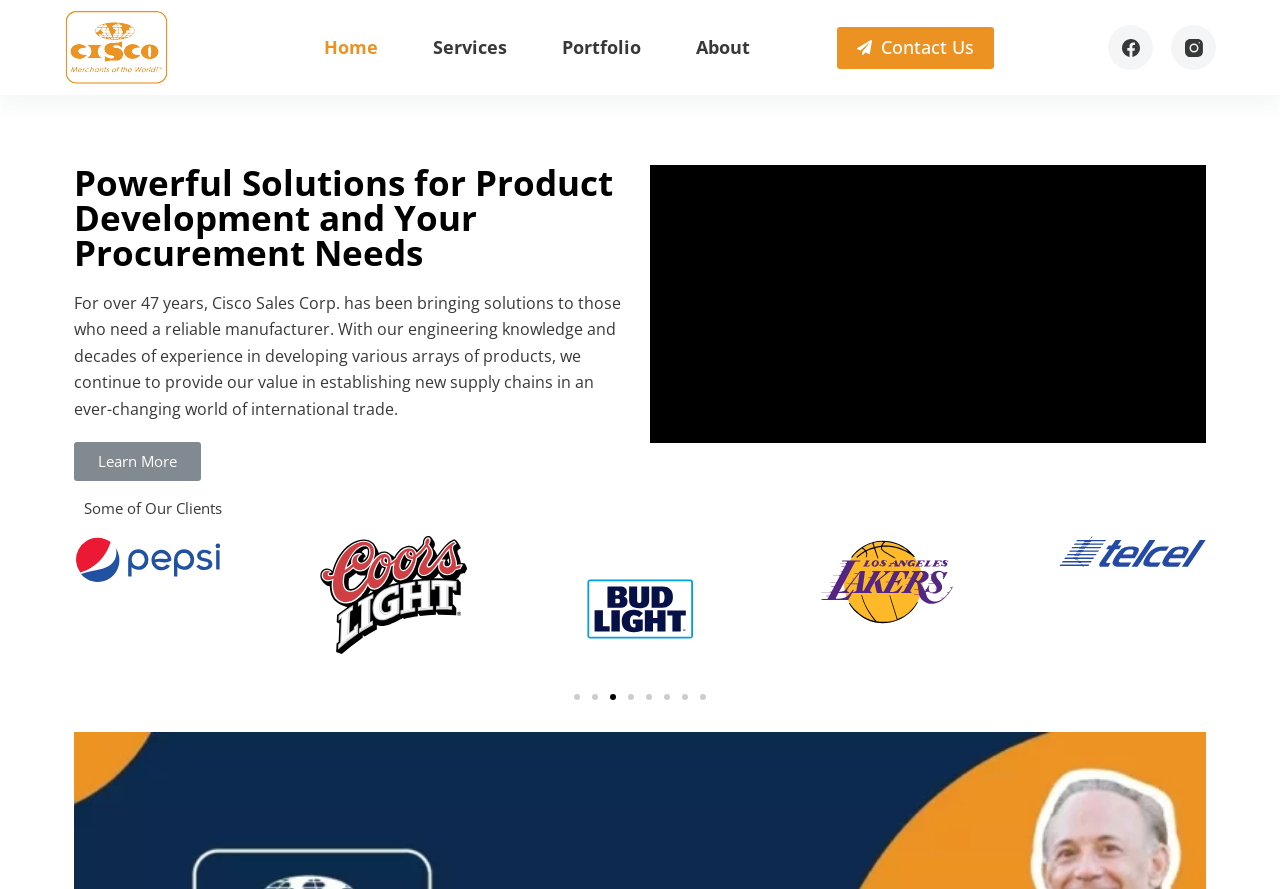Locate the bounding box coordinates of the area that needs to be clicked to fulfill the following instruction: "Click the 'Facebook' link". The coordinates should be in the format of four float numbers between 0 and 1, namely [left, top, right, bottom].

[0.866, 0.028, 0.901, 0.079]